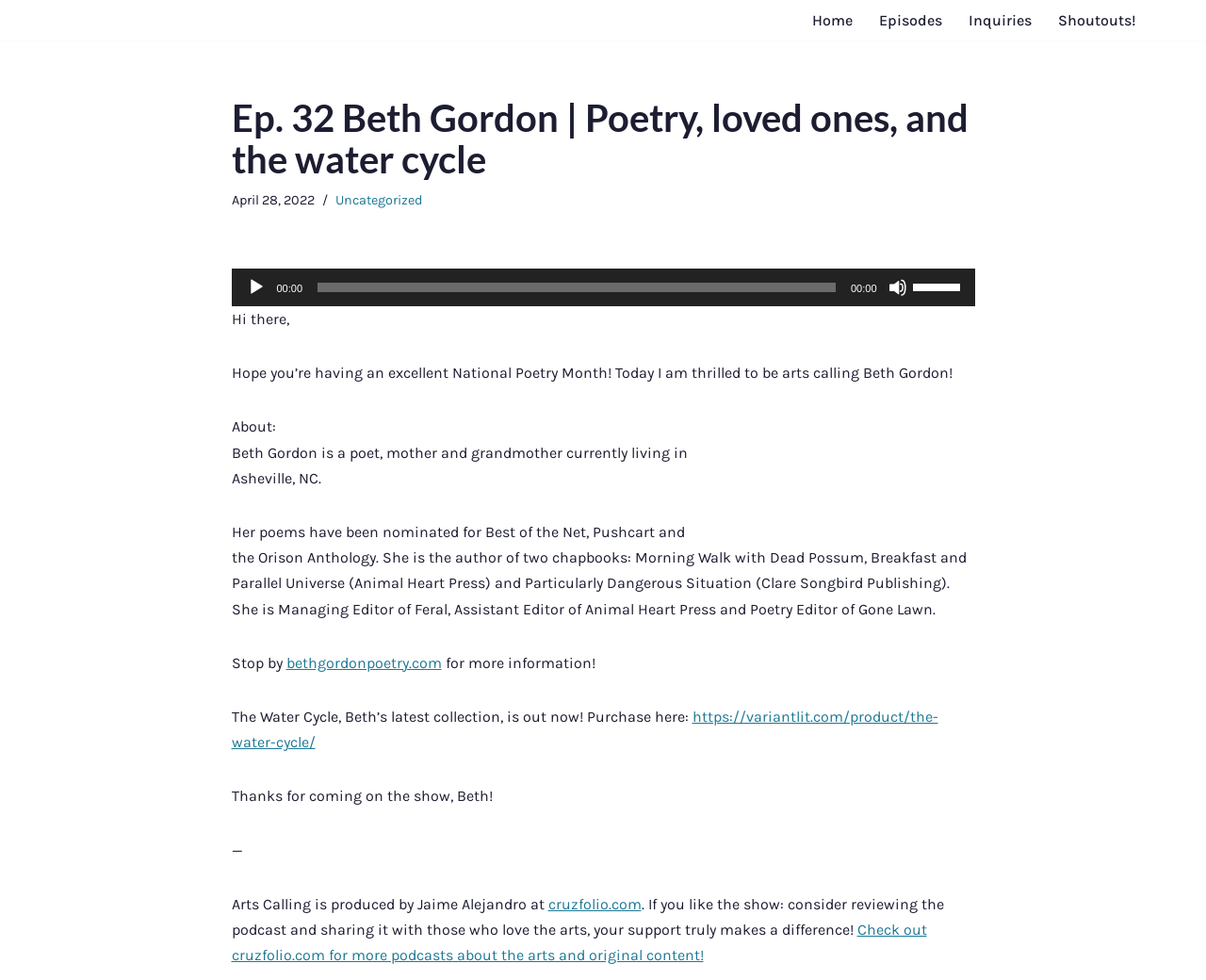Using the elements shown in the image, answer the question comprehensively: What is the name of the website where you can find more information about Beth Gordon?

I determined the answer by reading the text that provides a link to Beth Gordon's website, which states 'Stop by bethgordonpoetry.com for more information!' This indicates that the website is bethgordonpoetry.com.